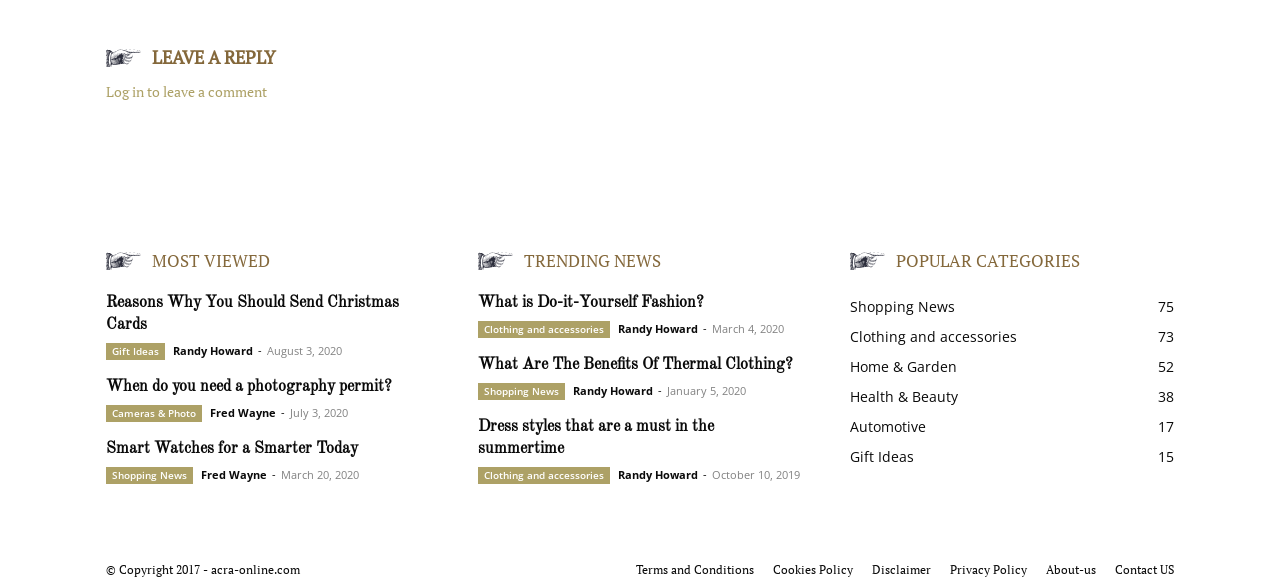Examine the screenshot and answer the question in as much detail as possible: Who is the author of the article 'What is Do-it-Yourself Fashion?'?

The author of the article 'What is Do-it-Yourself Fashion?' is Randy Howard, which is indicated by the link element next to the article title.